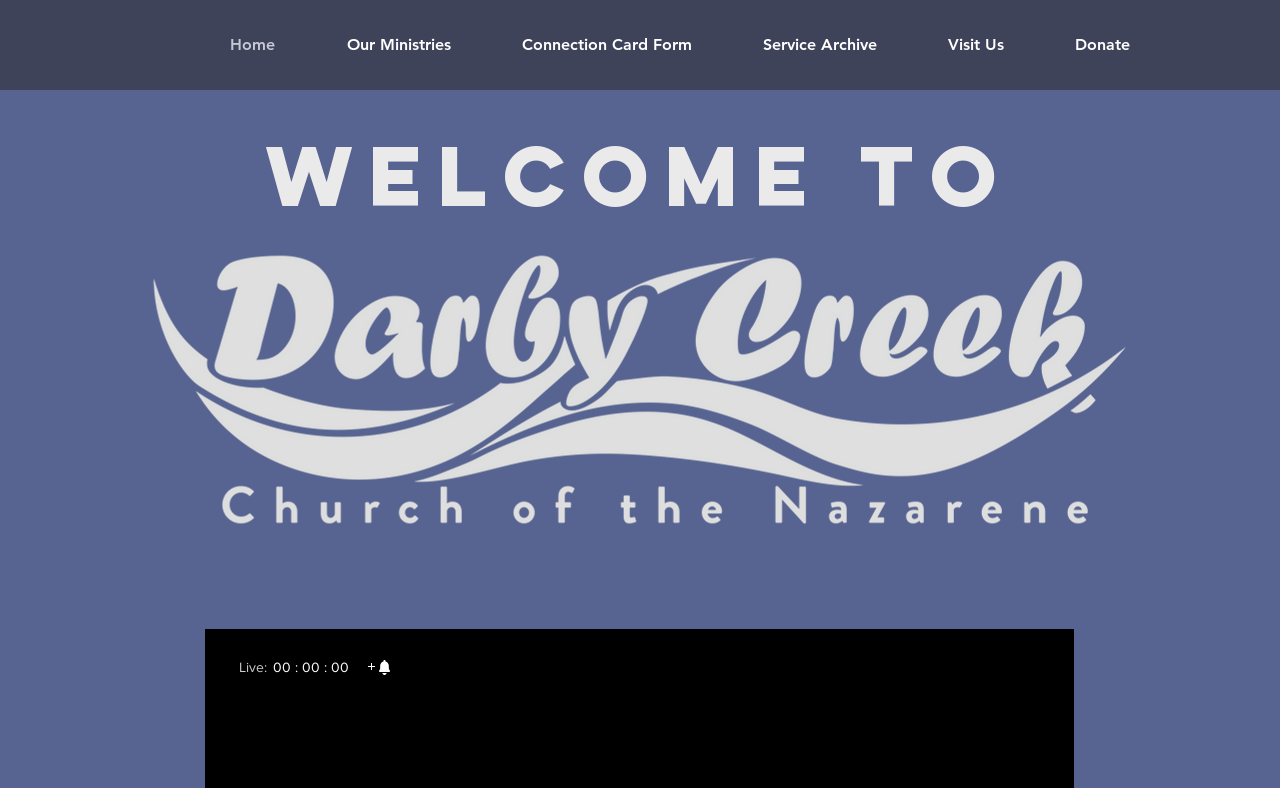What is the logo image above the 'Welcome to' heading?
Using the picture, provide a one-word or short phrase answer.

New Logo2.png